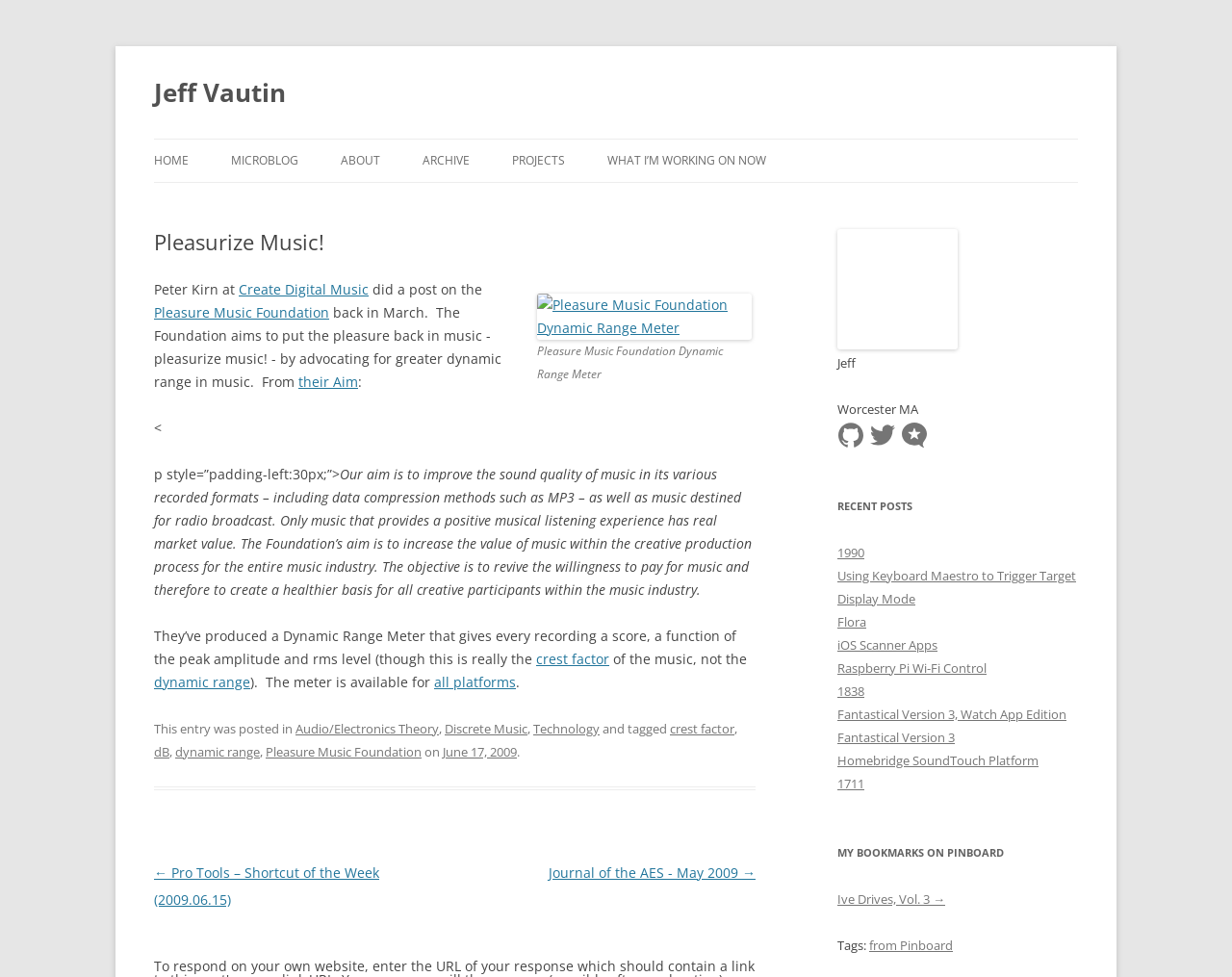Bounding box coordinates are given in the format (top-left x, top-left y, bottom-right x, bottom-right y). All values should be floating point numbers between 0 and 1. Provide the bounding box coordinate for the UI element described as: June 17, 2009

[0.359, 0.76, 0.42, 0.778]